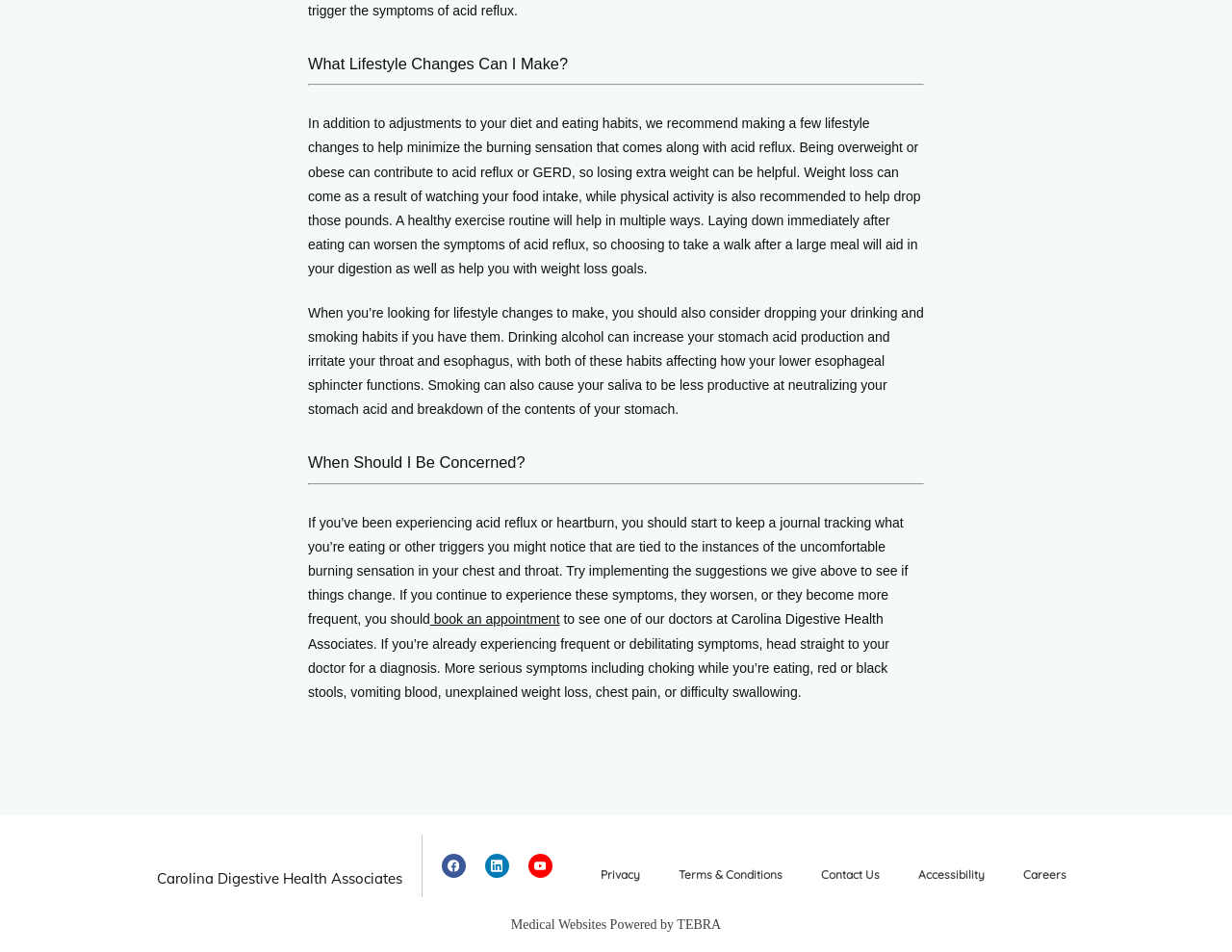What is the name of the organization at the bottom of the webpage?
Carefully analyze the image and provide a detailed answer to the question.

The heading at the bottom of the webpage reads 'Carolina Digestive Health Associates', which is the name of the organization.